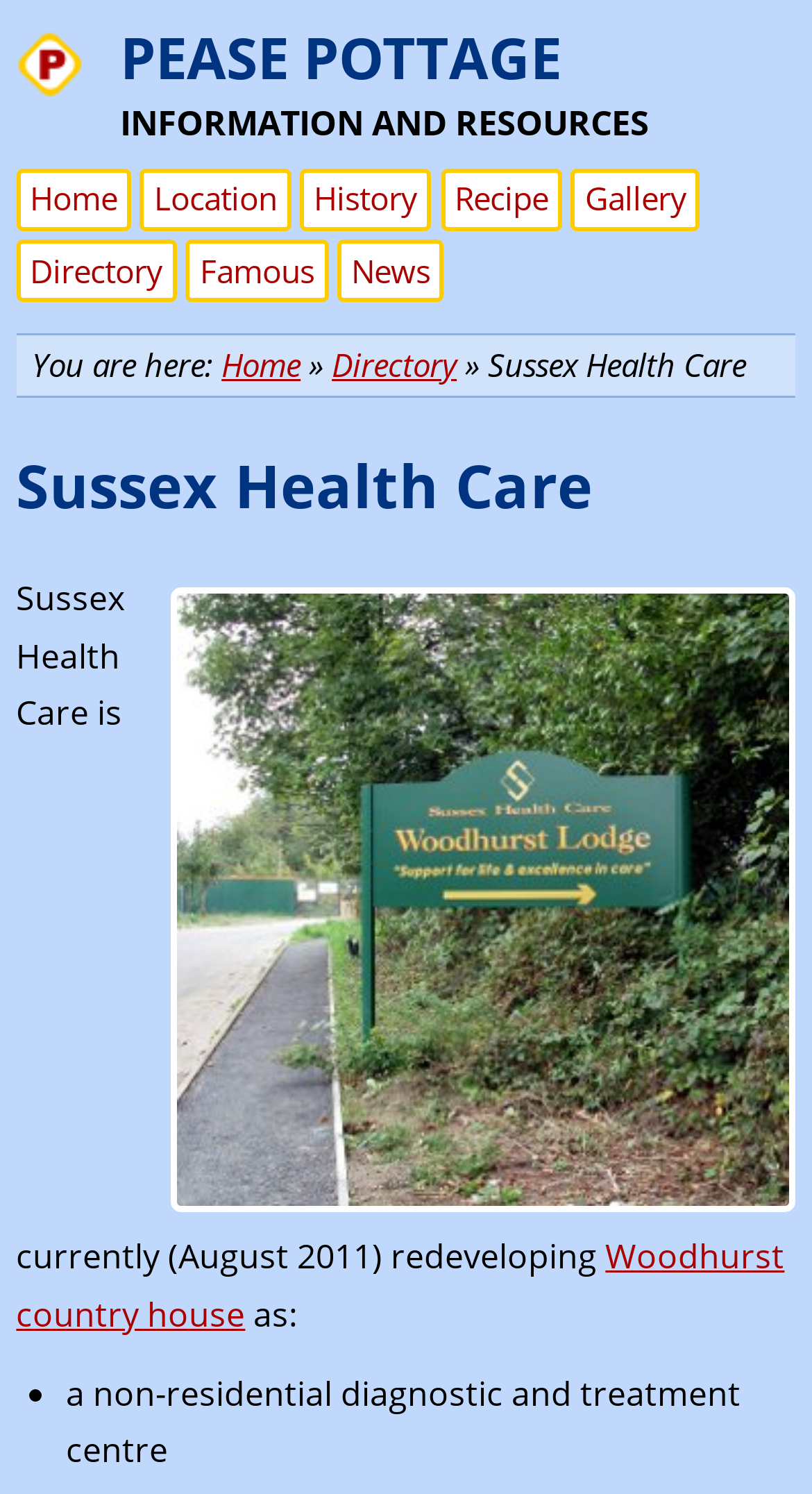Using the description "parent_node: About", locate and provide the bounding box of the UI element.

None